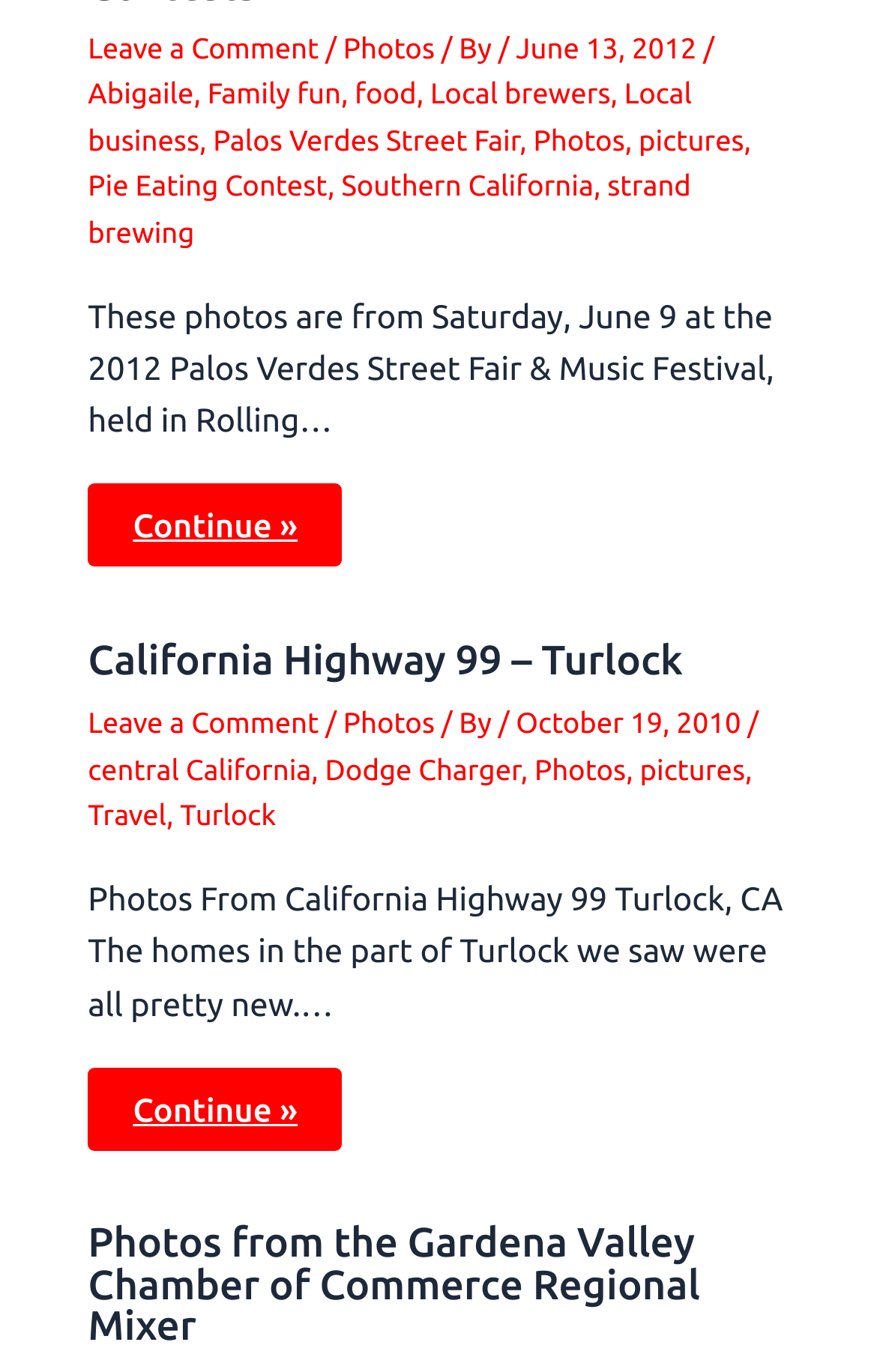Could you determine the bounding box coordinates of the clickable element to complete the instruction: "Subscribe to Psychosocial news"? Provide the coordinates as four float numbers between 0 and 1, i.e., [left, top, right, bottom].

None